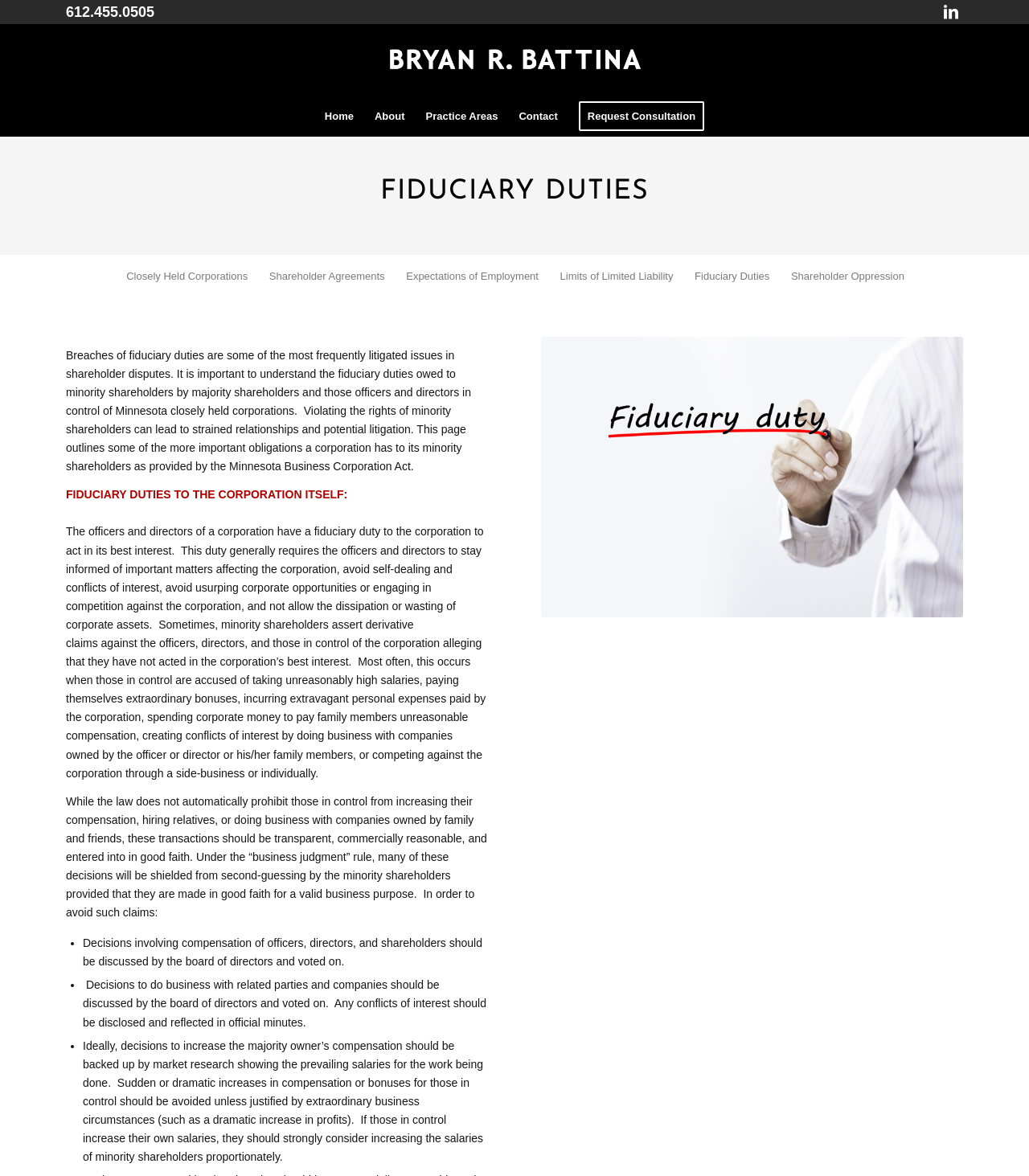What is the purpose of disclosing conflicts of interest?
Using the screenshot, give a one-word or short phrase answer.

To reflect in official minutes